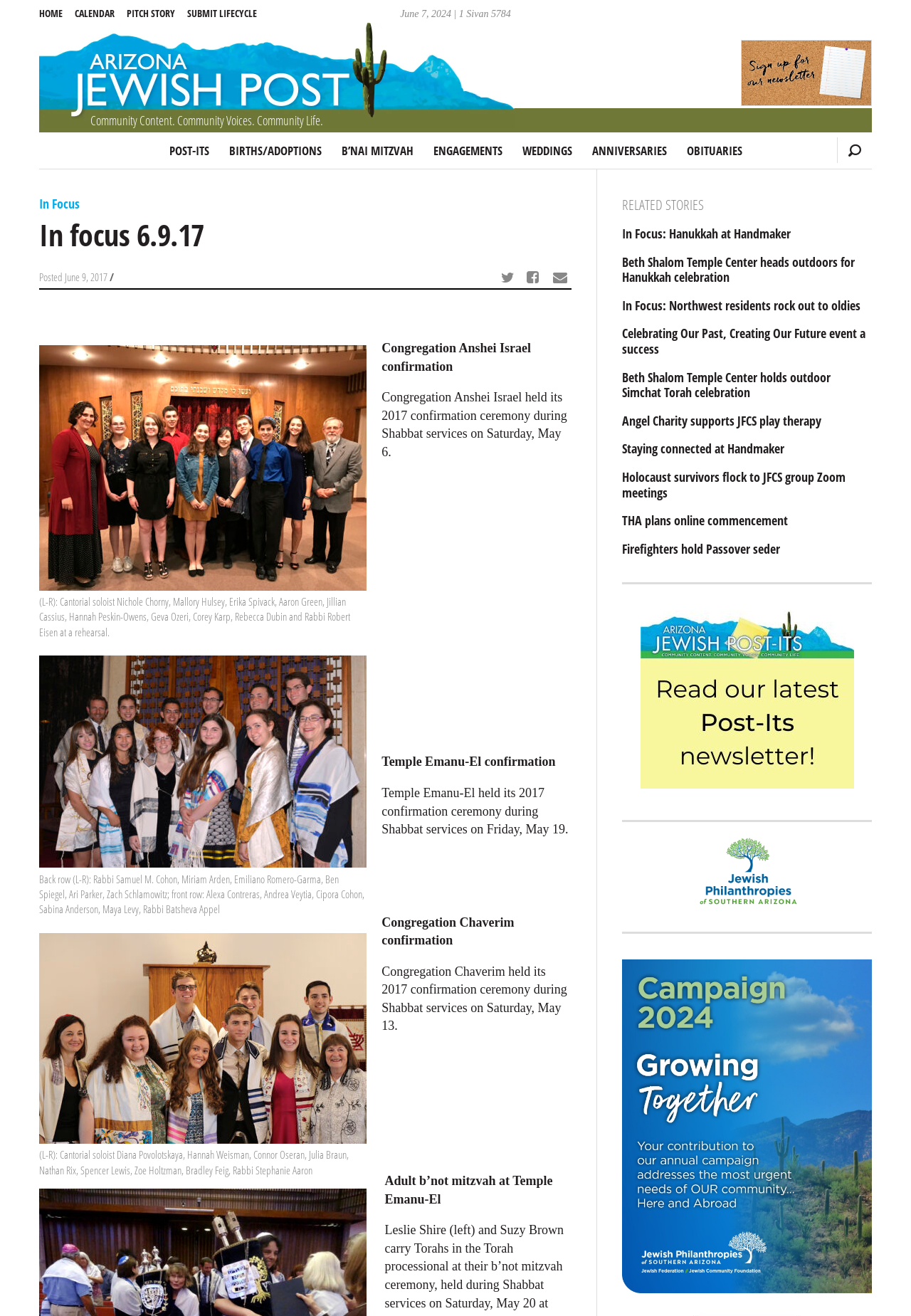Provide a thorough and detailed response to the question by examining the image: 
What is the date of the webpage?

I found the date 'June 7, 2024' at the top of the webpage, which is likely the publication date of the webpage.